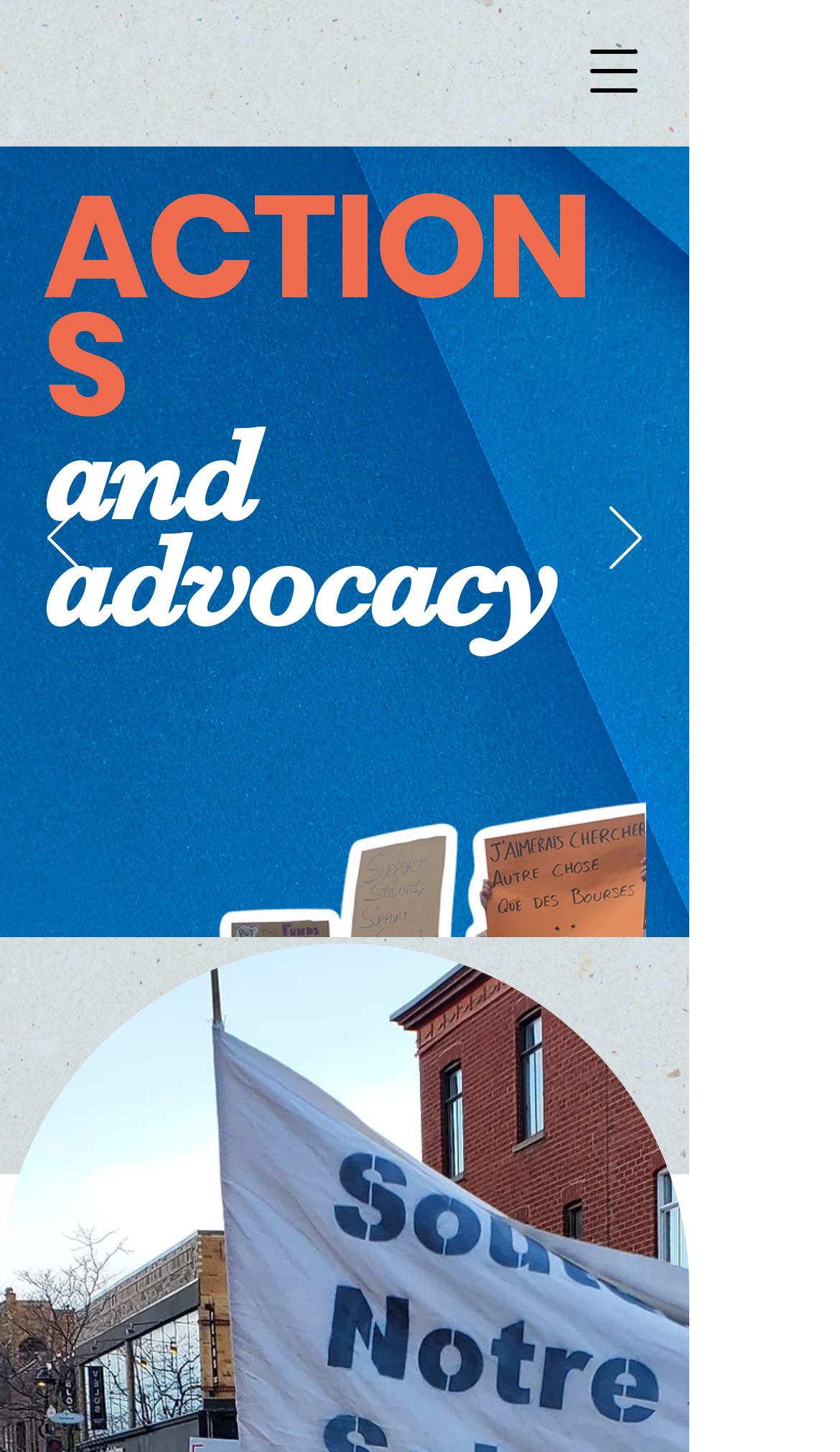How many images are there in the slideshow region?
Based on the visual content, answer with a single word or a brief phrase.

3